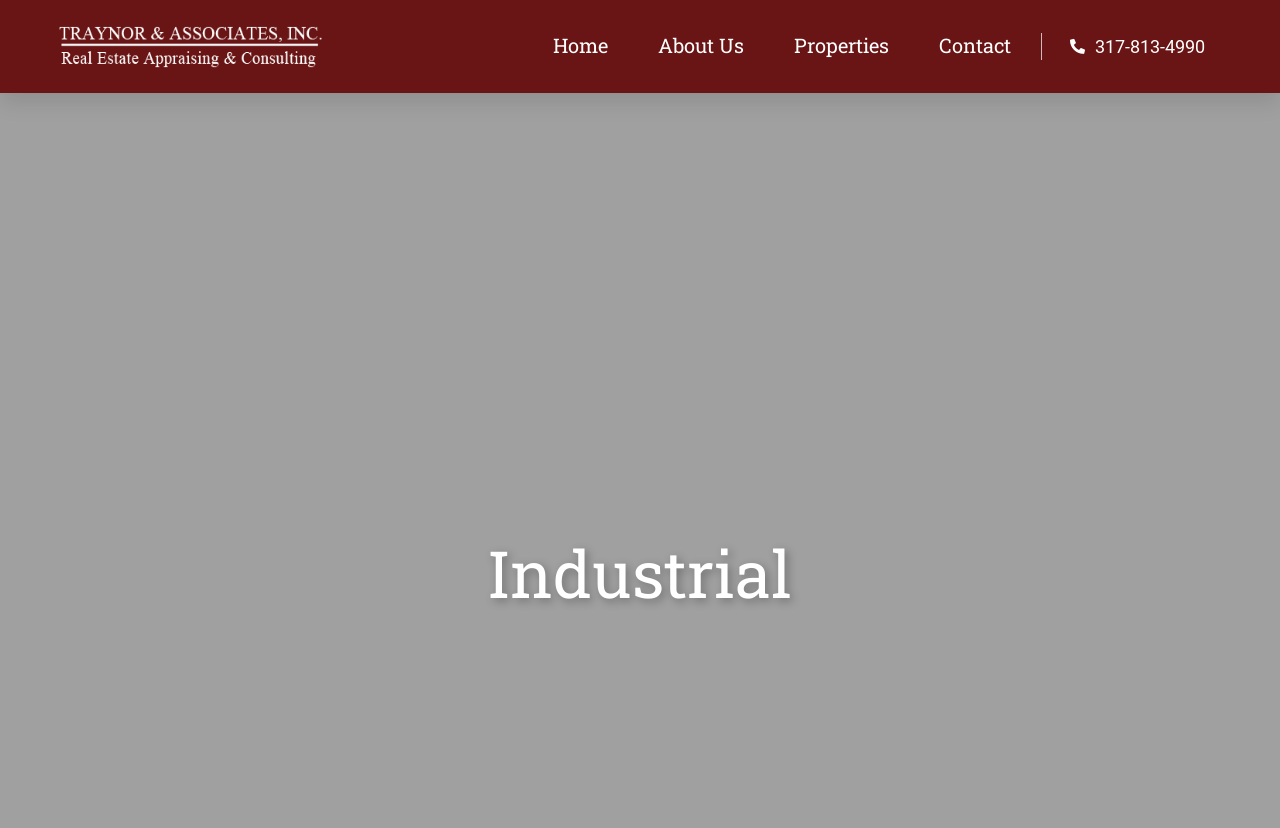Extract the bounding box coordinates for the UI element described by the text: "About Us". The coordinates should be in the form of [left, top, right, bottom] with values between 0 and 1.

[0.514, 0.0, 0.582, 0.109]